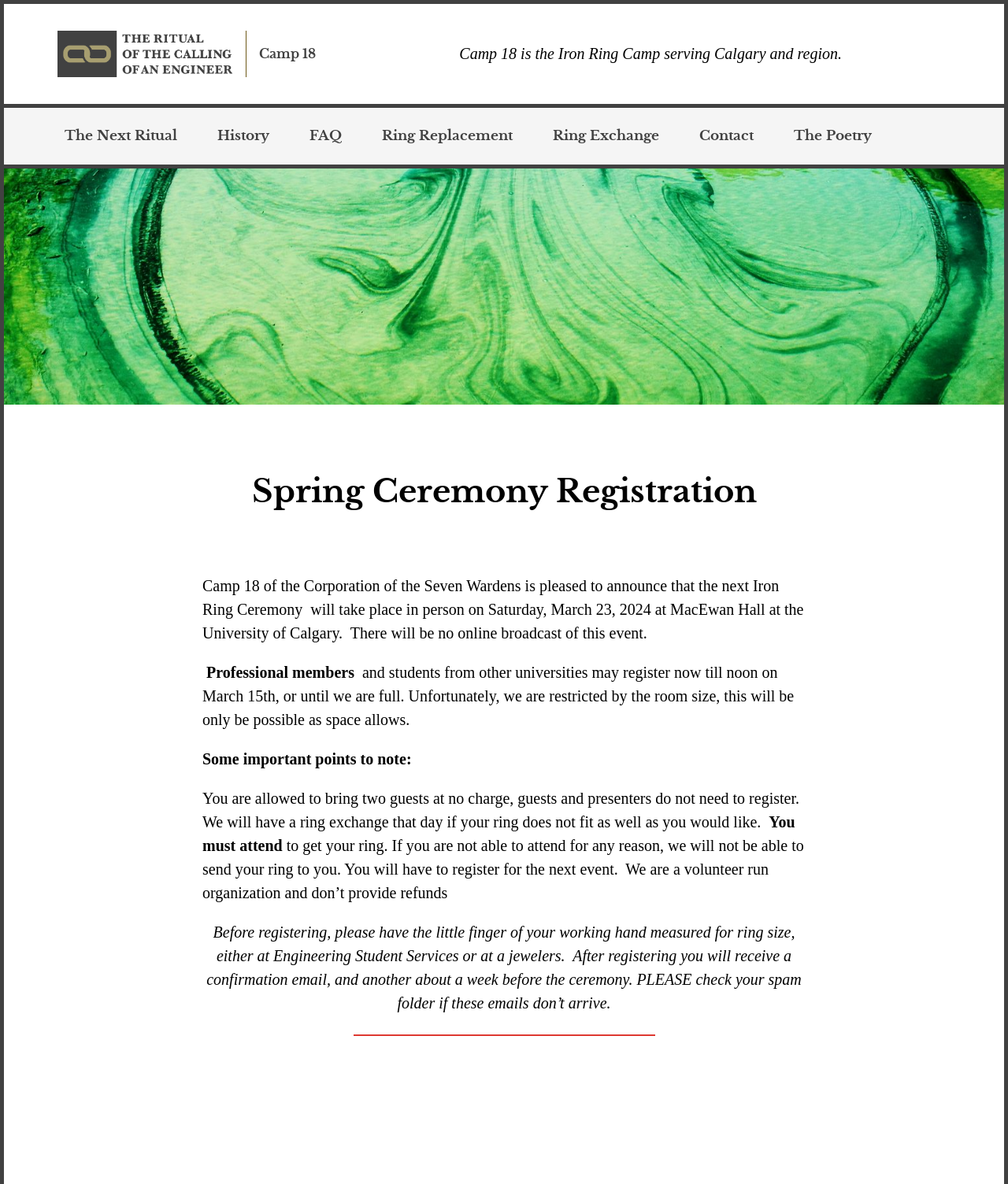How many guests can I bring to the ceremony?
Deliver a detailed and extensive answer to the question.

According to the webpage, 'You are allowed to bring two guests at no charge, guests and presenters do not need to register.' This information is provided in the section explaining the details of the ceremony.